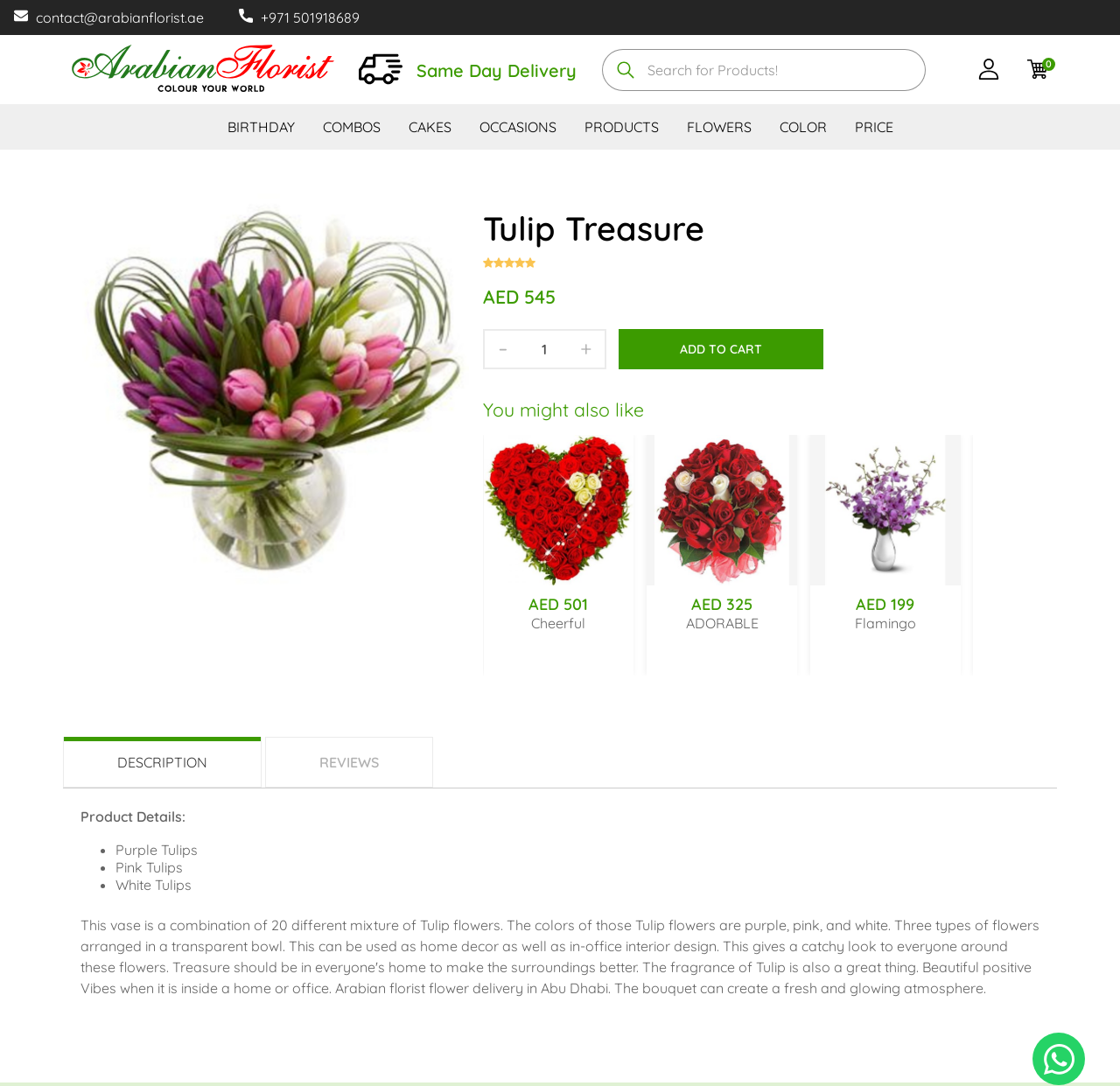Based on the element description COMBOS, identify the bounding box of the UI element in the given webpage screenshot. The coordinates should be in the format (top-left x, top-left y, bottom-right x, bottom-right y) and must be between 0 and 1.

[0.288, 0.109, 0.339, 0.125]